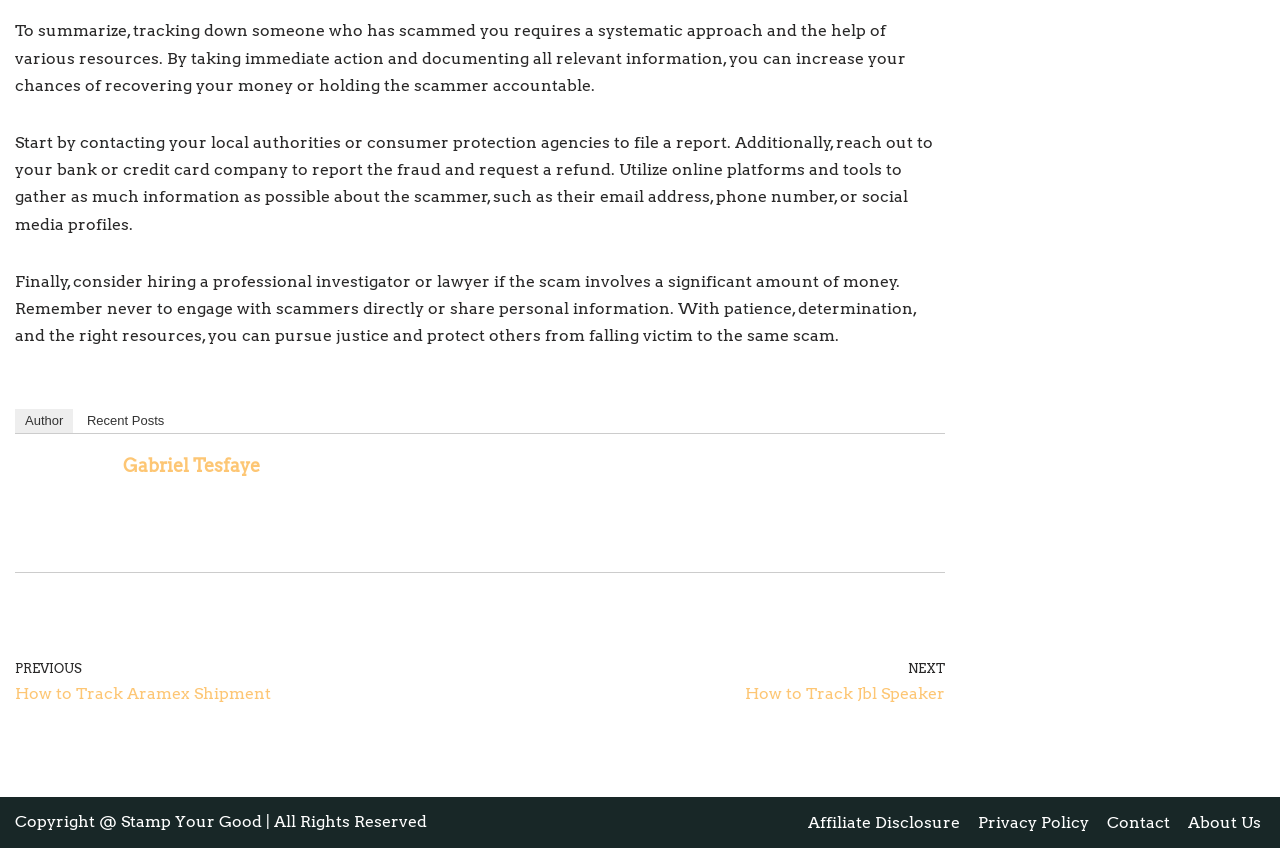Kindly determine the bounding box coordinates for the area that needs to be clicked to execute this instruction: "click the 'Author' link".

[0.012, 0.483, 0.057, 0.511]